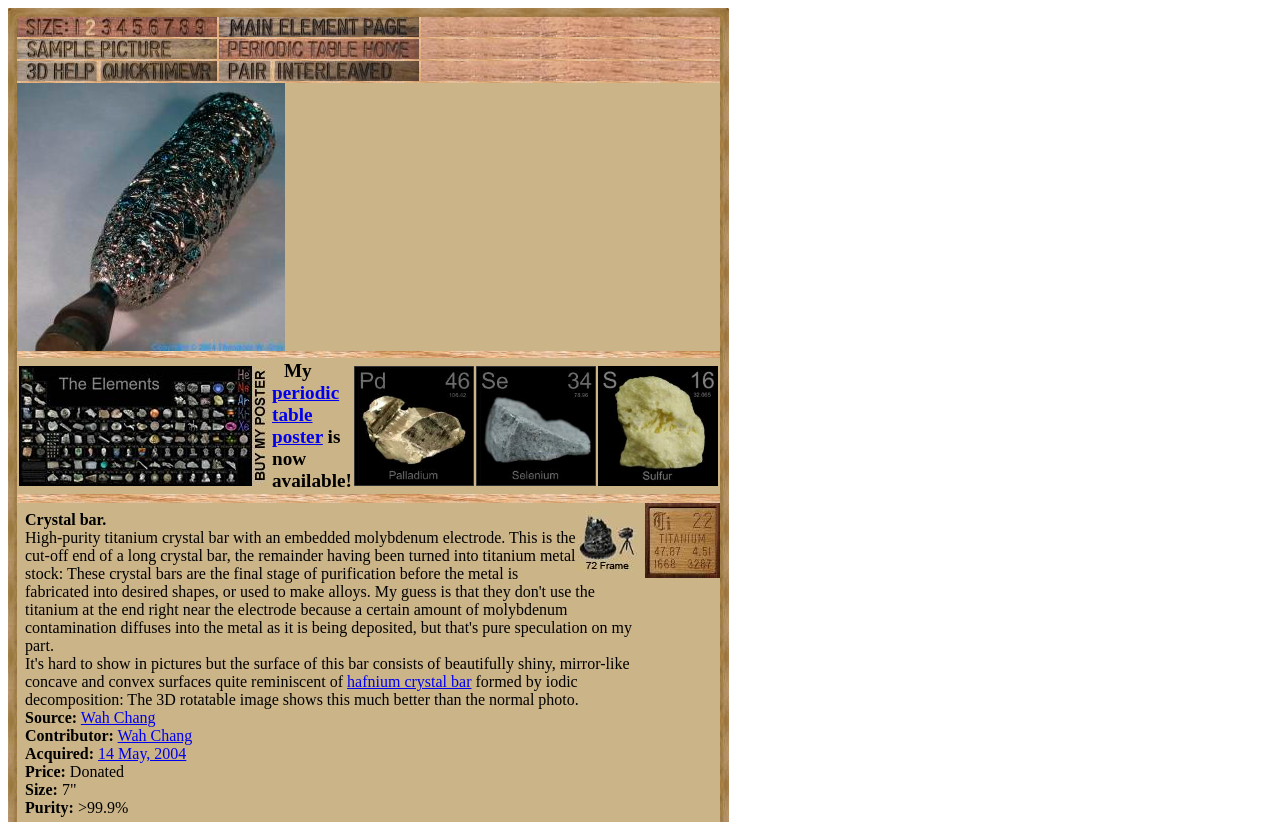What is the name of the element in the periodic table?
Please describe in detail the information shown in the image to answer the question.

I inferred this answer by looking at the layout of the webpage, which appears to be a periodic table element page. The title of the page mentions 'Sample of the element Titanium in the Periodic Table', and the layout of the page suggests that it is dedicated to providing information about Titanium.